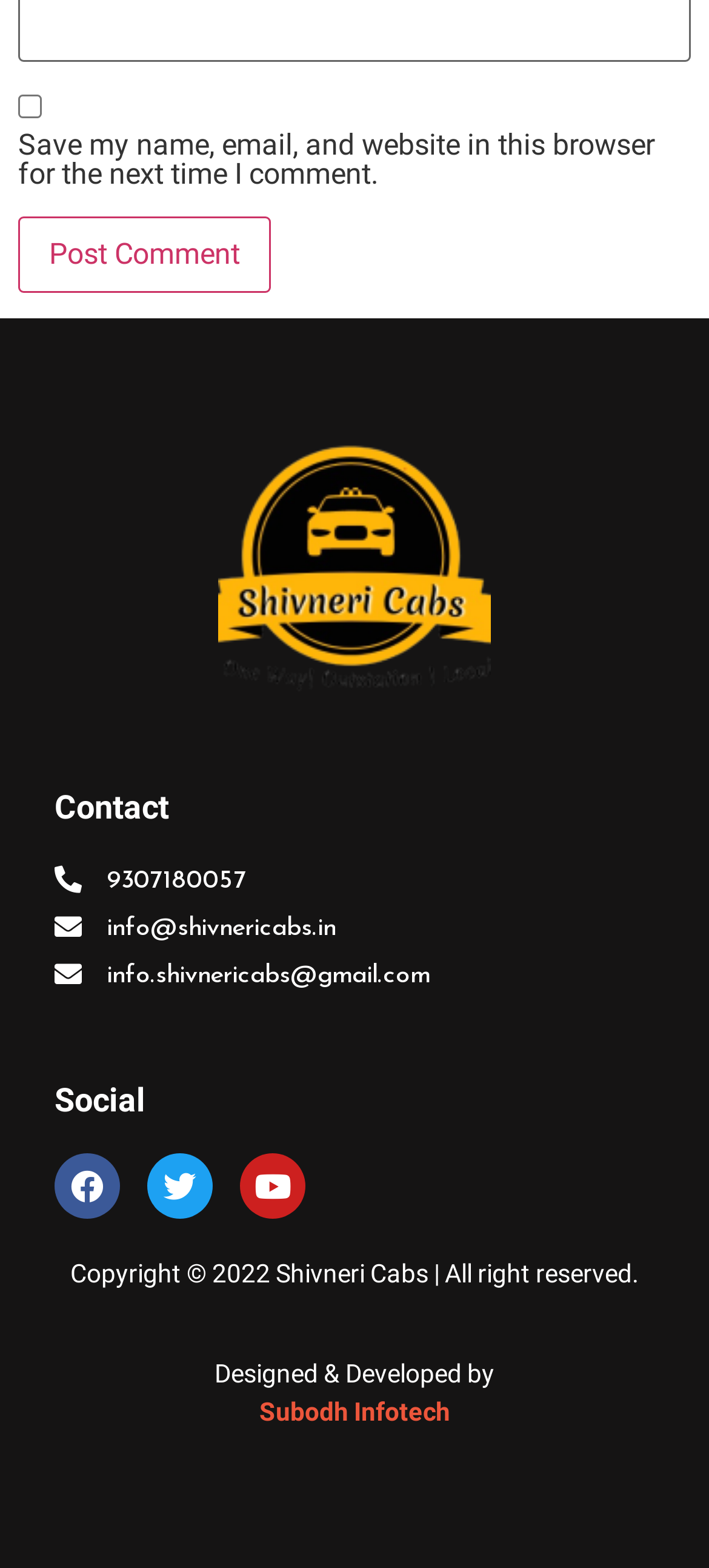Using details from the image, please answer the following question comprehensively:
What is the email address for contact?

I found the email address by looking at the 'Contact' section, where I saw a link with the text 'info@shivnericabs.in', which is likely an email address for contact.